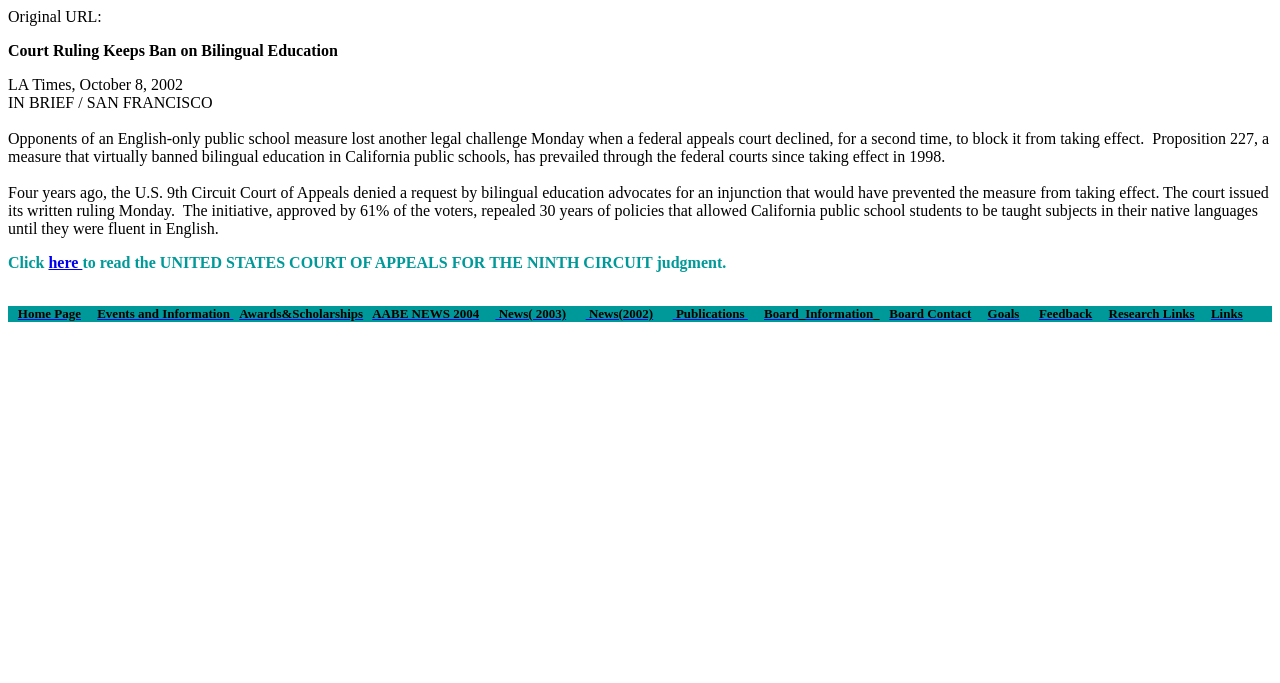Determine the bounding box coordinates of the area to click in order to meet this instruction: "View News from 2002".

[0.458, 0.448, 0.51, 0.47]